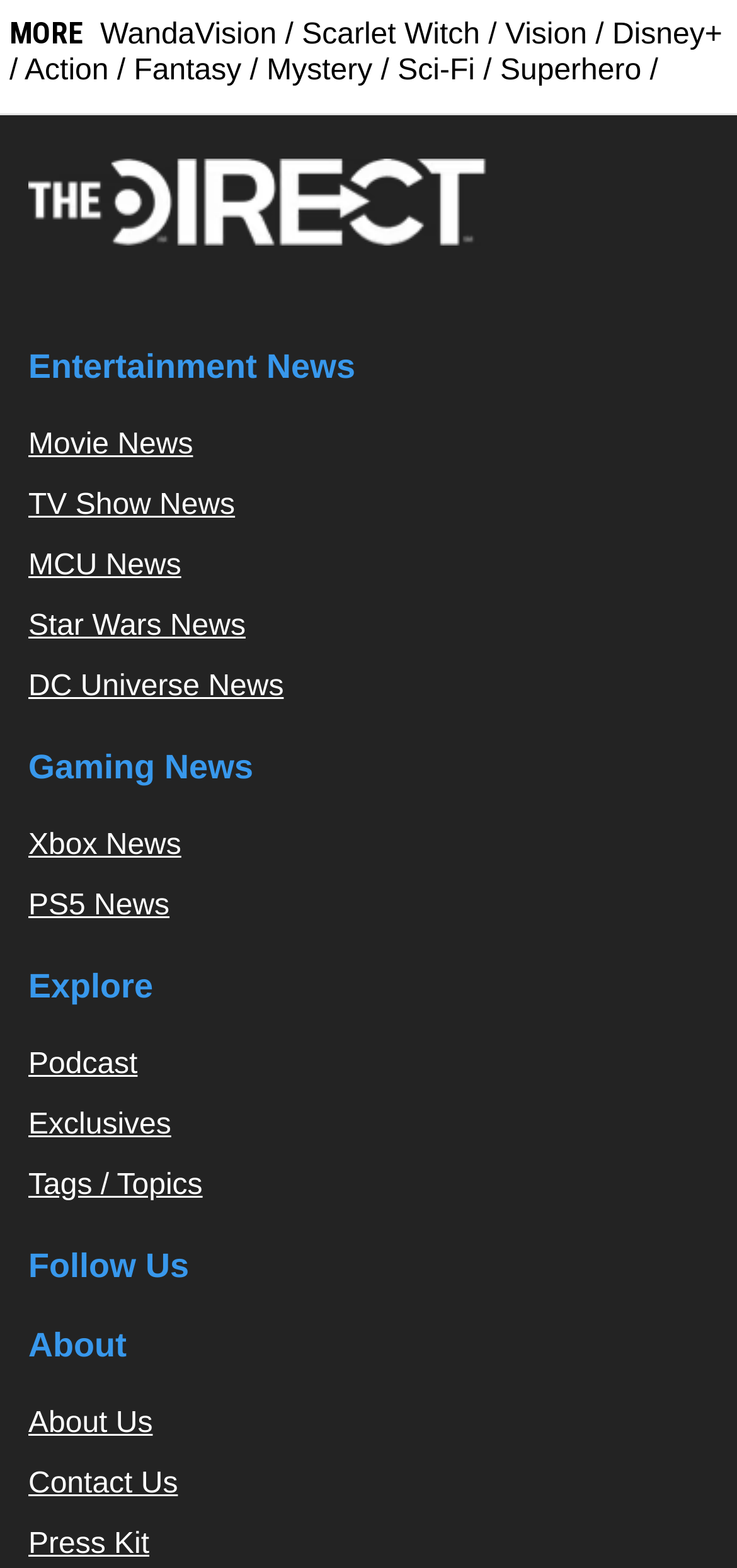Find the bounding box coordinates of the clickable area required to complete the following action: "view imprint".

None